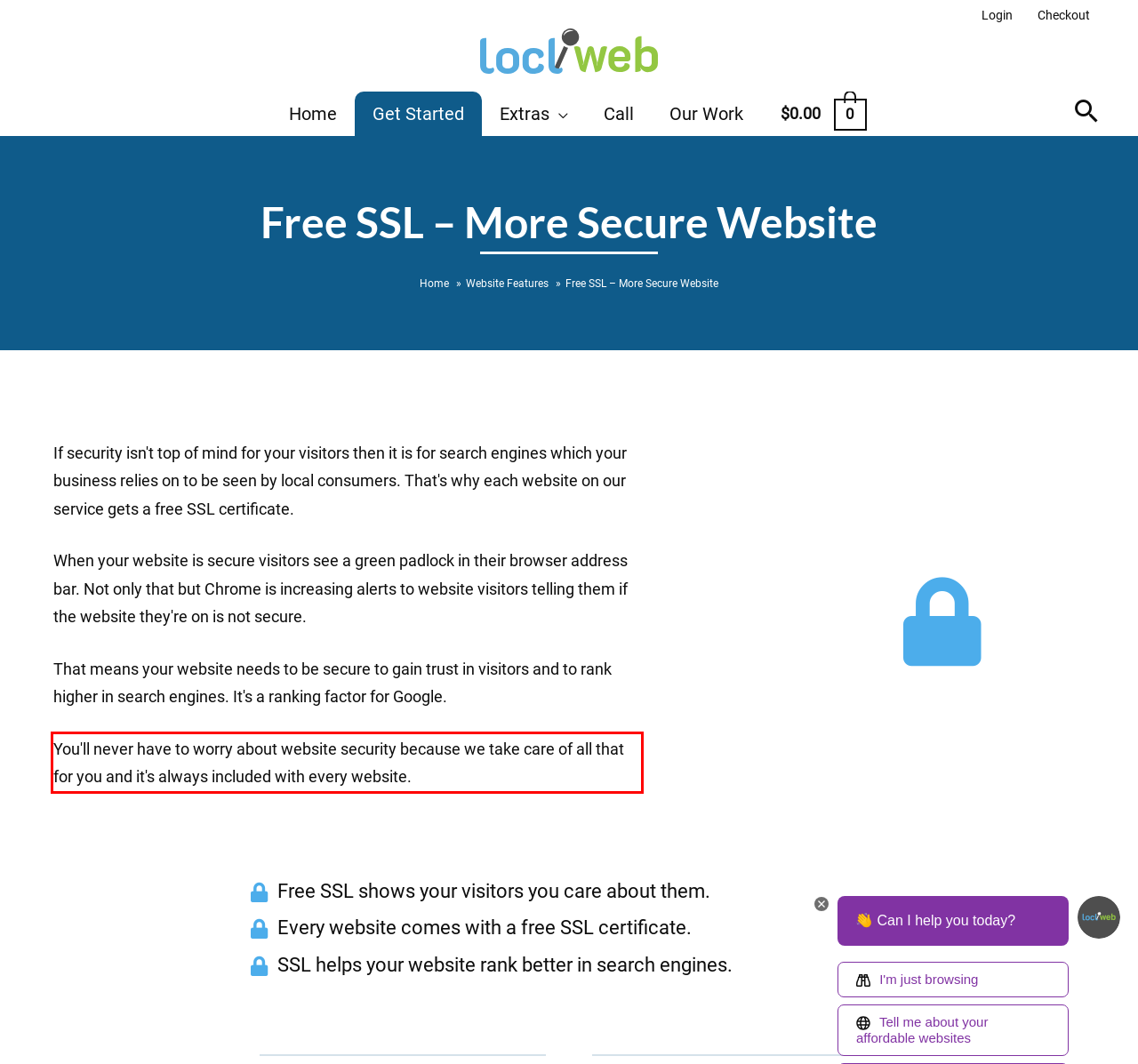Inspect the webpage screenshot that has a red bounding box and use OCR technology to read and display the text inside the red bounding box.

You'll never have to worry about website security because we take care of all that for you and it's always included with every website.